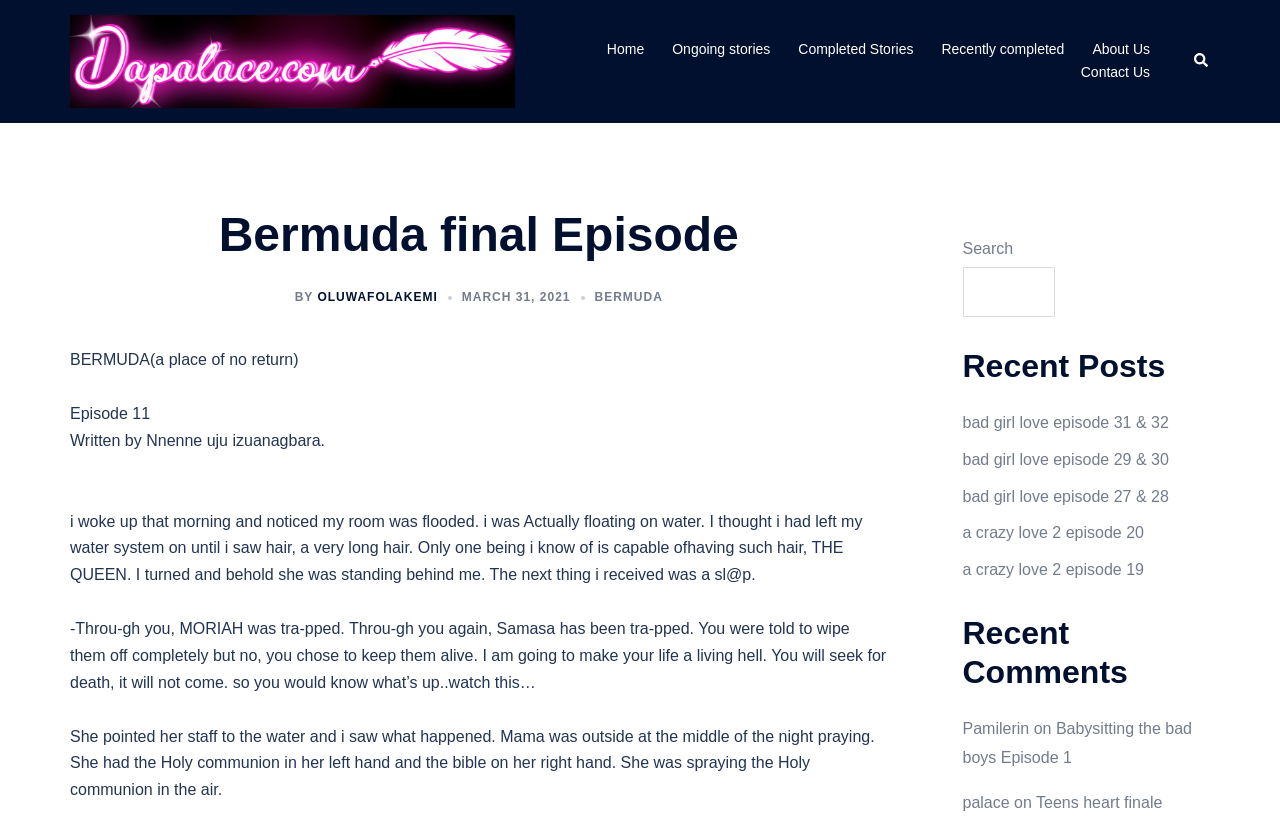Please specify the bounding box coordinates for the clickable region that will help you carry out the instruction: "Read the 'Bermuda final Episode' story".

[0.055, 0.249, 0.693, 0.373]